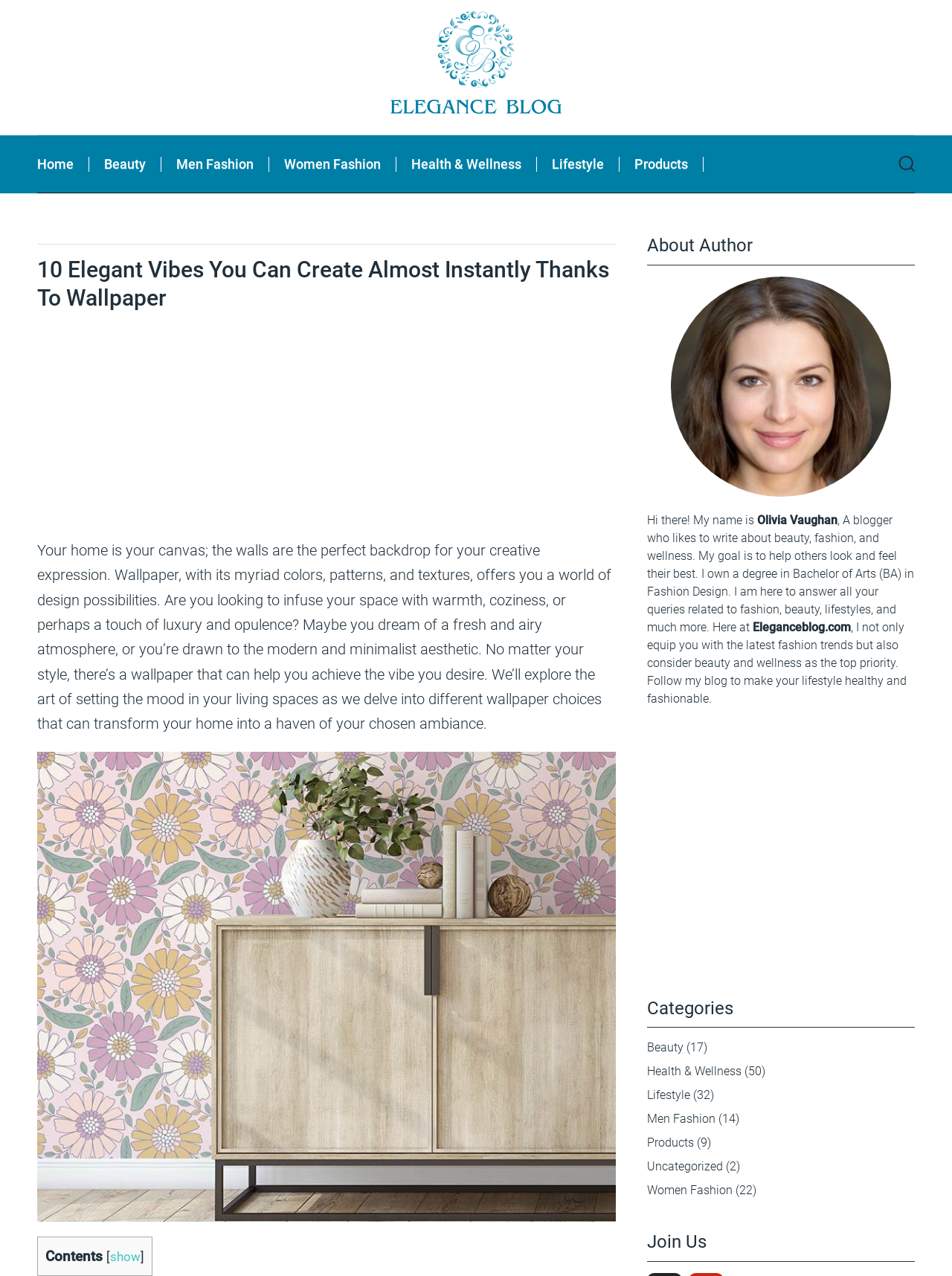What is the author's profession?
Please provide a full and detailed response to the question.

According to the author's bio, Olivia Vaughan holds a degree in Bachelor of Arts (BA) in Fashion Design. This suggests that she has a professional background in fashion design, which is likely related to her blogging topics.